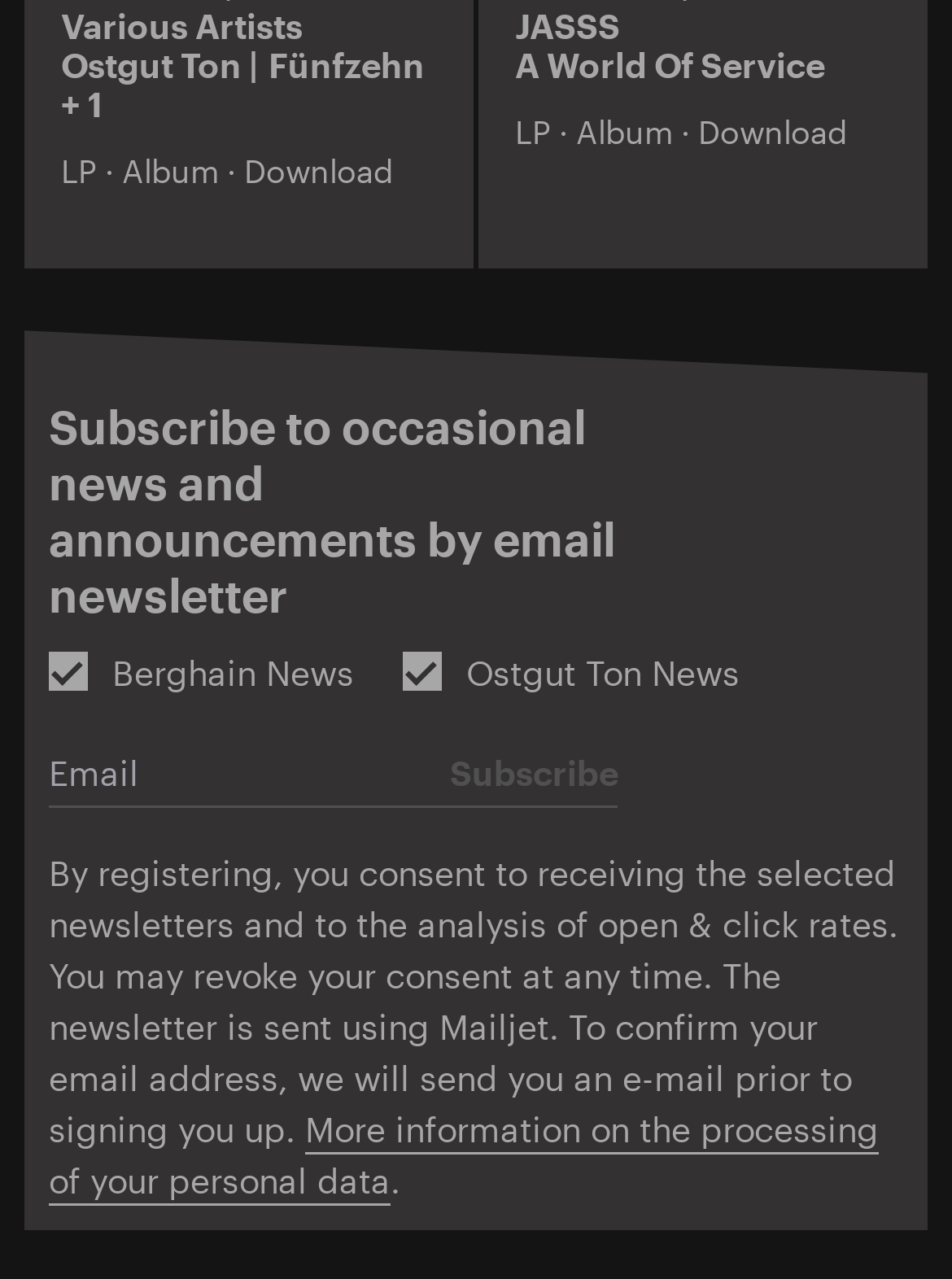What is the purpose of the 'Subscribe' button?
Answer the question with a single word or phrase by looking at the picture.

To submit subscription request